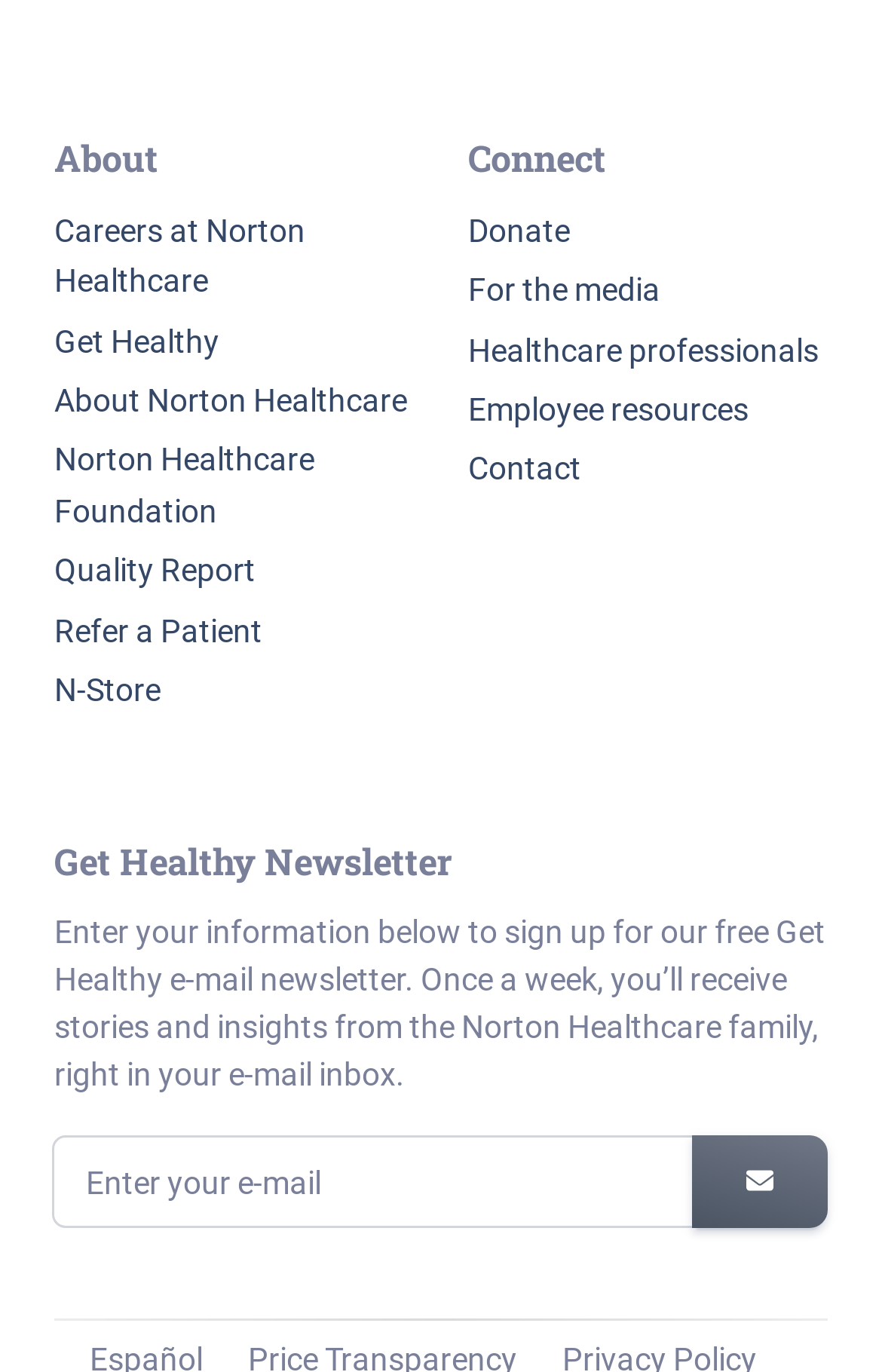Bounding box coordinates are given in the format (top-left x, top-left y, bottom-right x, bottom-right y). All values should be floating point numbers between 0 and 1. Provide the bounding box coordinate for the UI element described as: parent_node: Enter your e-mail

[0.785, 0.828, 0.938, 0.895]